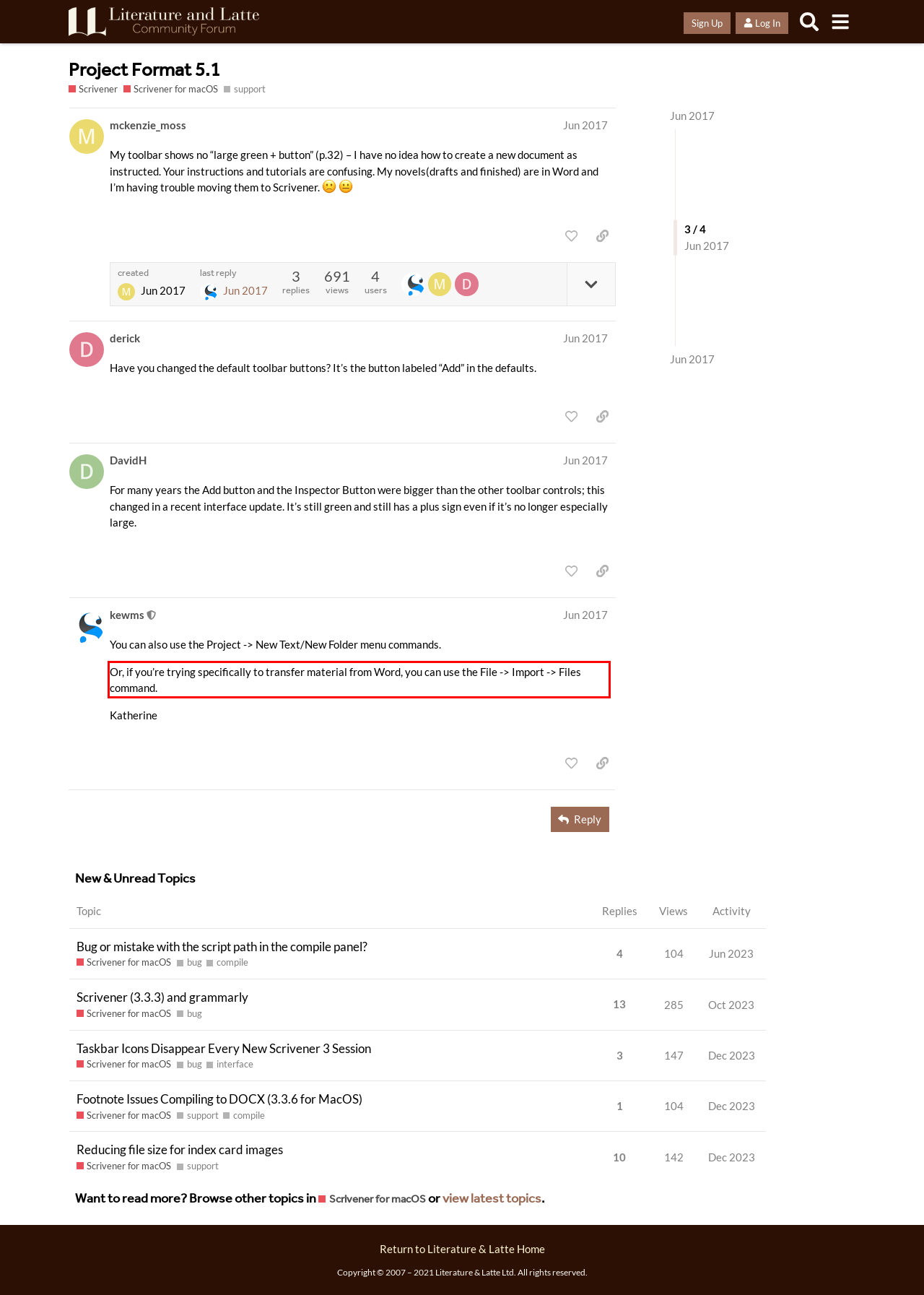Please analyze the provided webpage screenshot and perform OCR to extract the text content from the red rectangle bounding box.

Or, if you’re trying specifically to transfer material from Word, you can use the File -> Import -> Files command.